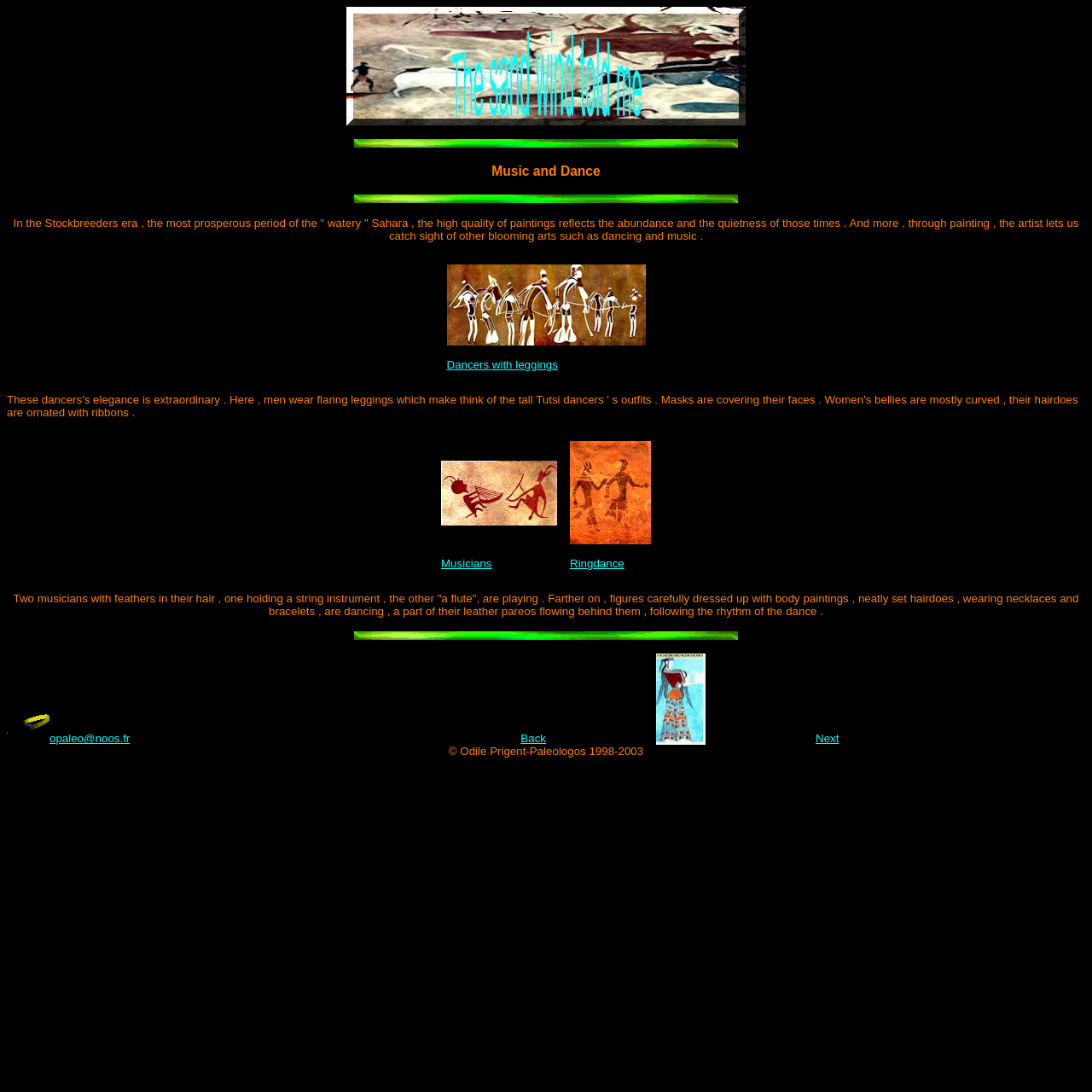What is the main topic of this webpage?
Look at the image and respond with a one-word or short-phrase answer.

Music and Dance